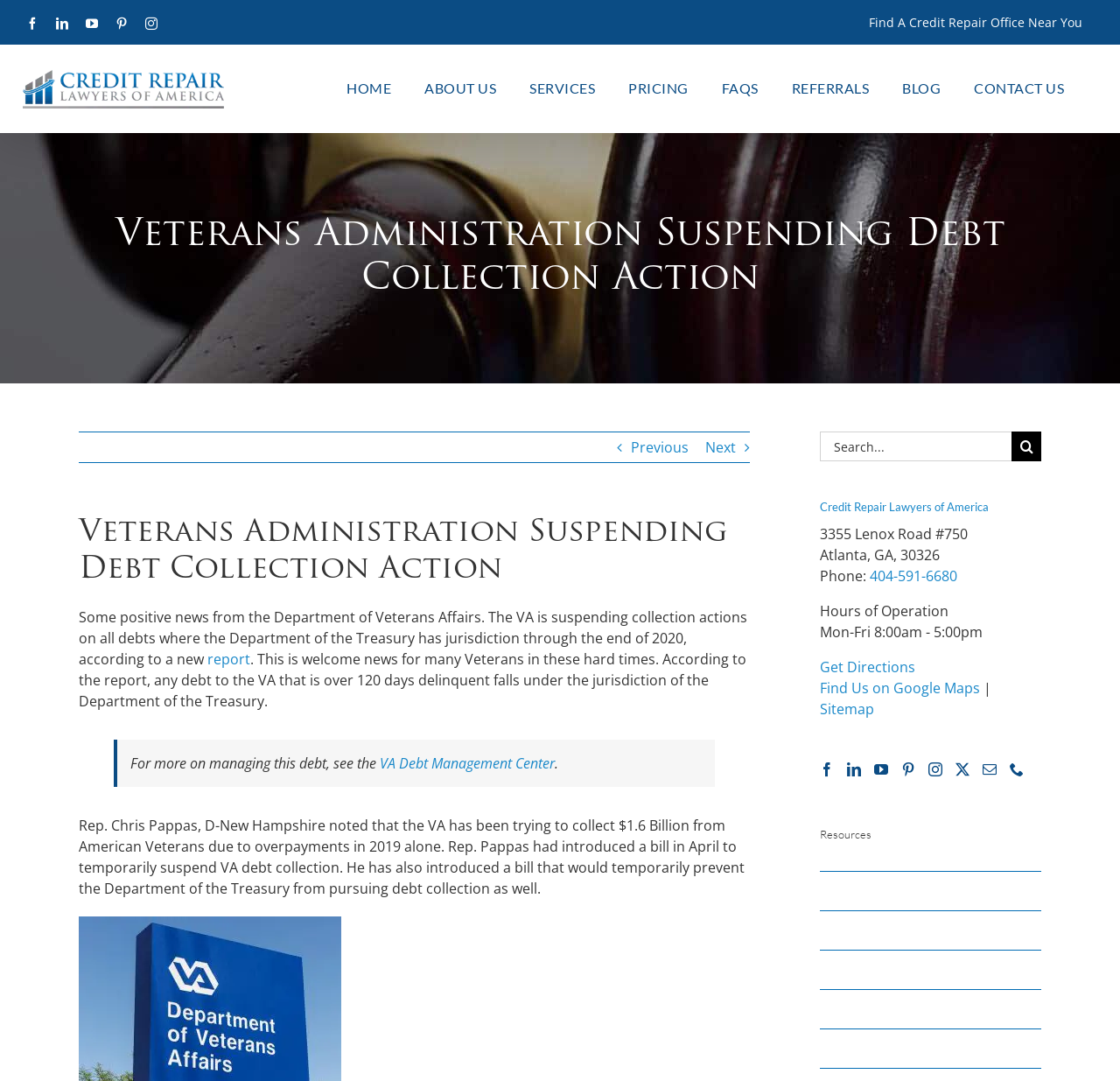Give a succinct answer to this question in a single word or phrase: 
What is the phone number of Credit Repair Lawyers of America?

404-591-6680